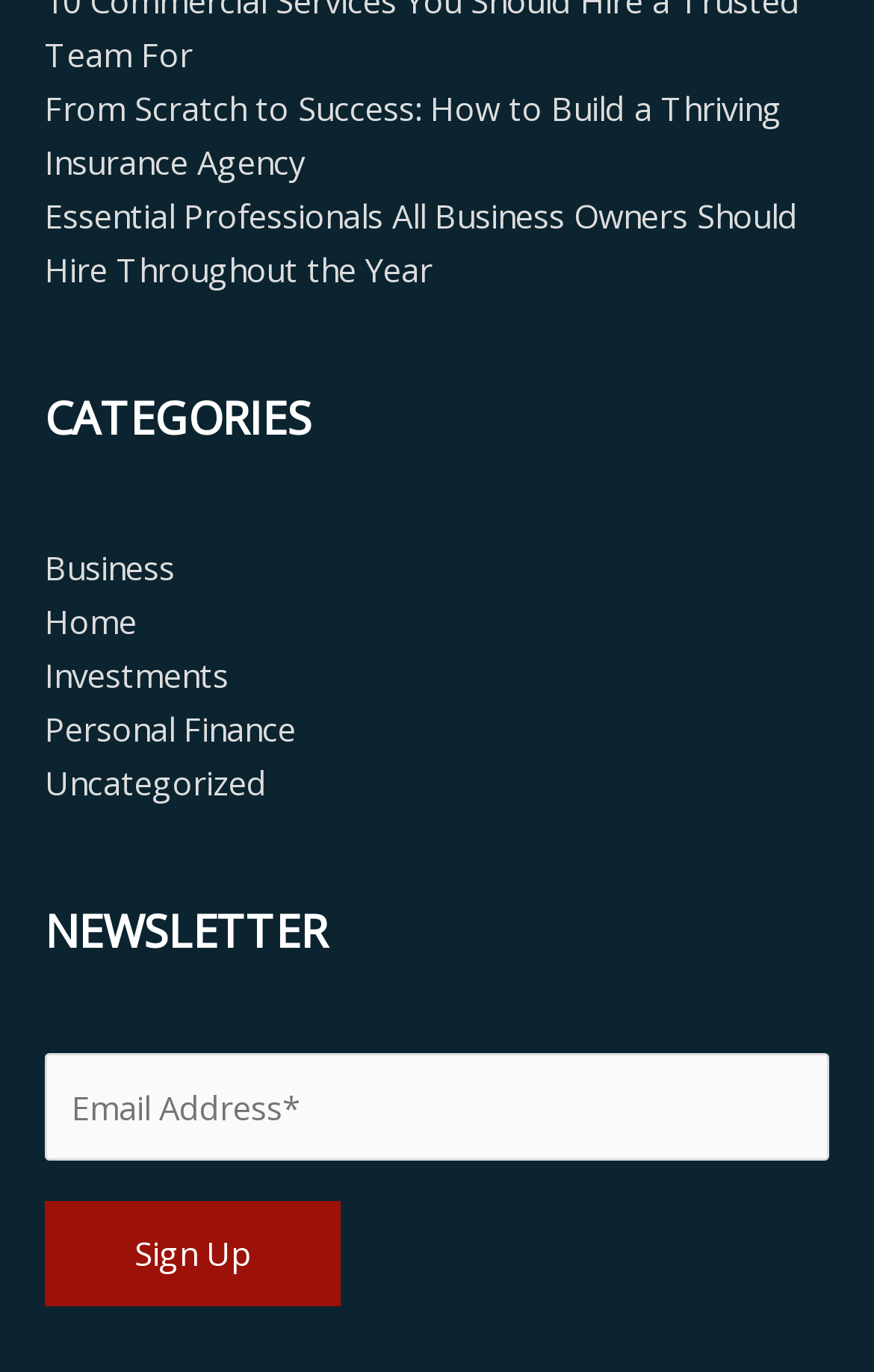Carefully examine the image and provide an in-depth answer to the question: What is the purpose of the form at the bottom?

The form element at the bottom of the page has a heading element with the text 'NEWSLETTER' above it, and a button element with the text 'Sign Up' inside it. This suggests that the purpose of the form is to sign up for a newsletter.